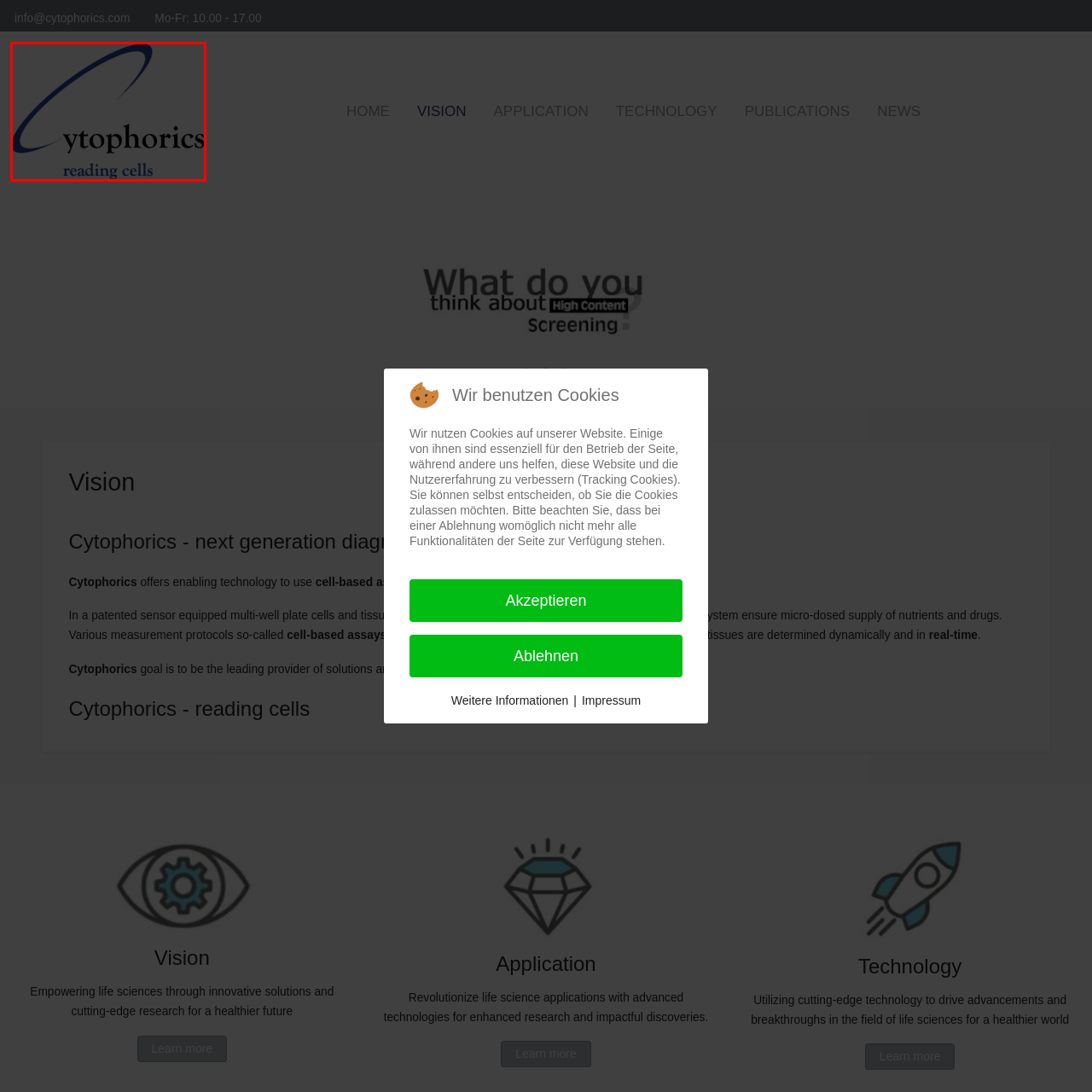Analyze and describe the image content within the red perimeter in detail.

The image depicts the logo of "Cytophorics," prominently featuring the brand name in a stylized font. The word "Cytophorics" is emphasized in bold, dark letters, accompanied by a curved arc that gracefully envelops the text, symbolizing innovation and dynamic solutions in life sciences. Beneath the main title, the slogan "reading cells" appears in a smaller, lighter font, suggesting the company's focus on cellular diagnostics and research technologies. This logo reflects Cytophorics' commitment to advancing cell-based applications and providing cutting-edge solutions in the field of diagnostics.